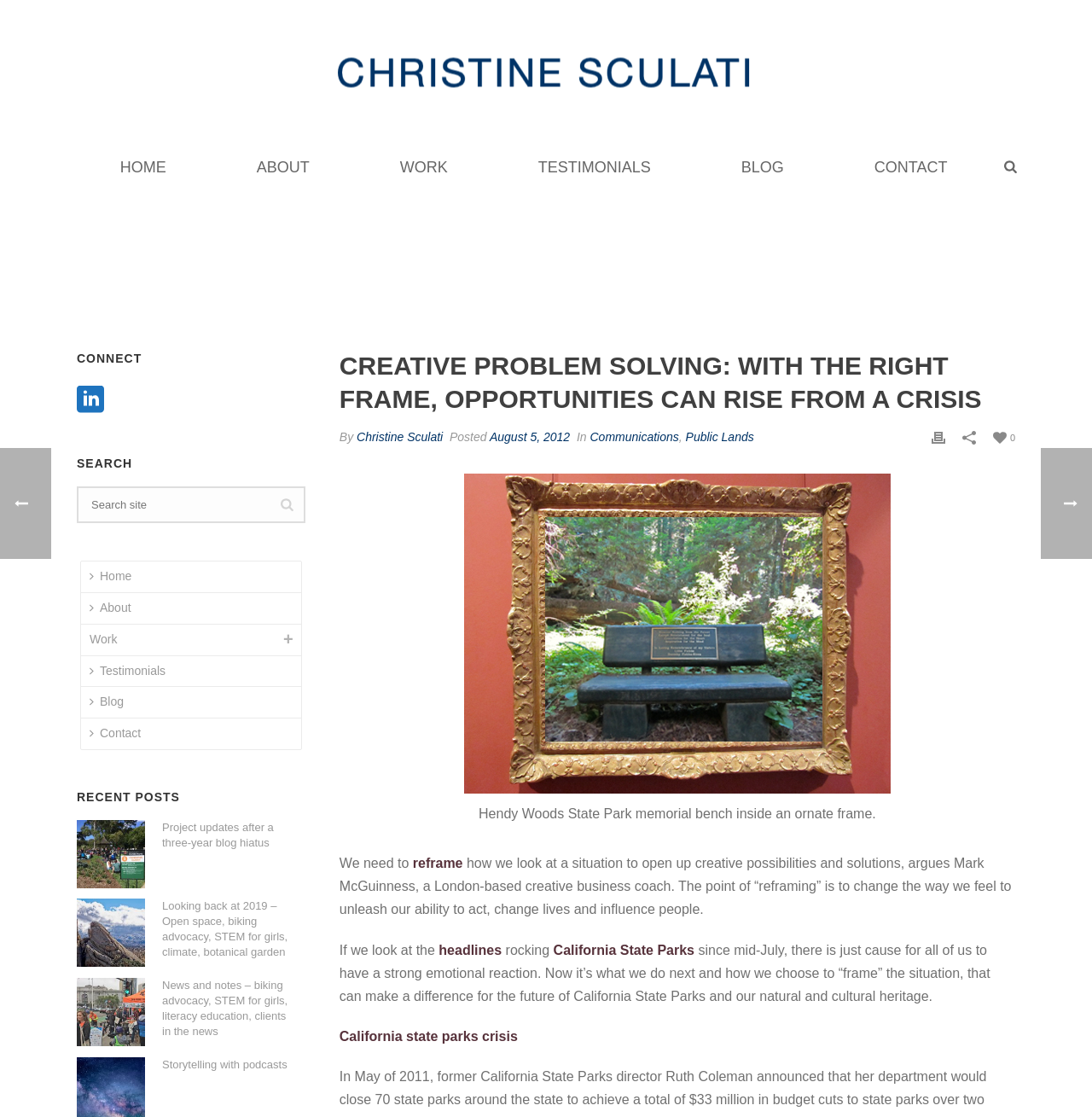Locate the bounding box coordinates of the element you need to click to accomplish the task described by this instruction: "Search for something in the search box".

[0.07, 0.436, 0.28, 0.468]